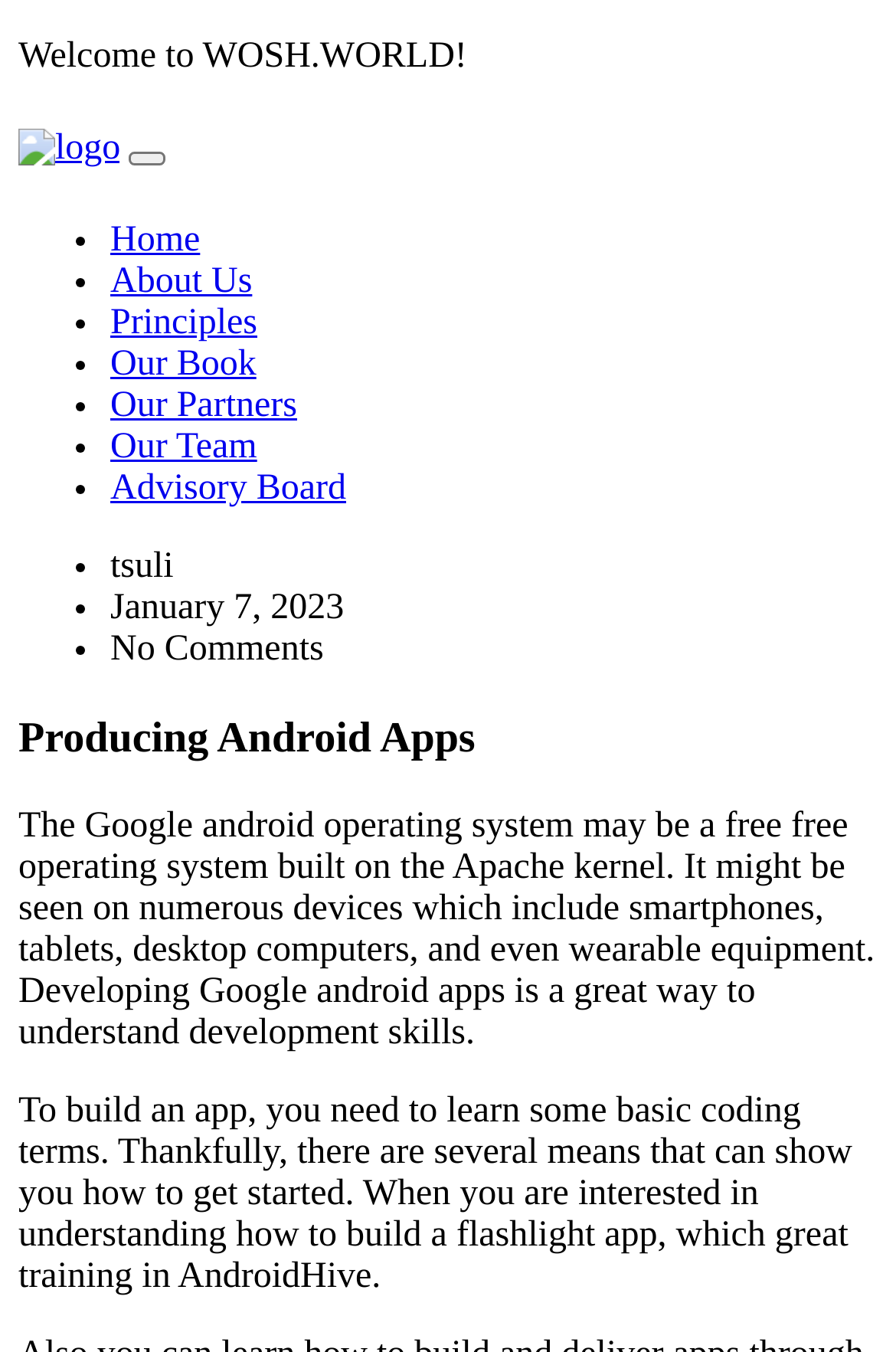Analyze the image and deliver a detailed answer to the question: What is the topic of the webpage?

The webpage's main heading is 'Producing Android Apps' and the content discusses Android app development.